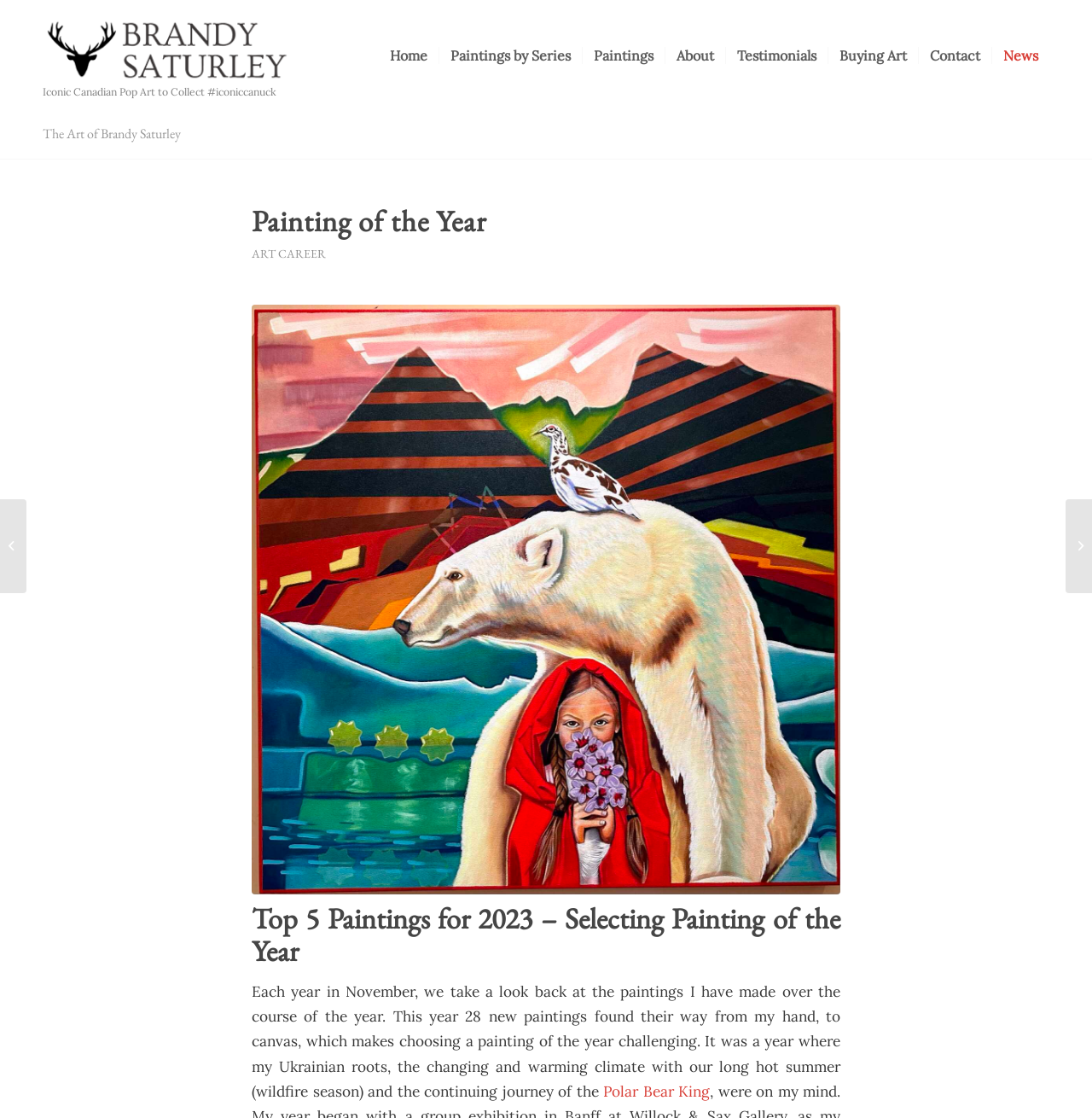How many links are there in the top section?
Use the information from the image to give a detailed answer to the question.

I counted the number of link elements in the top section of the page. There are 2 link elements: 'brandysaturley_logo' and 'The Art of Brandy Saturley'.